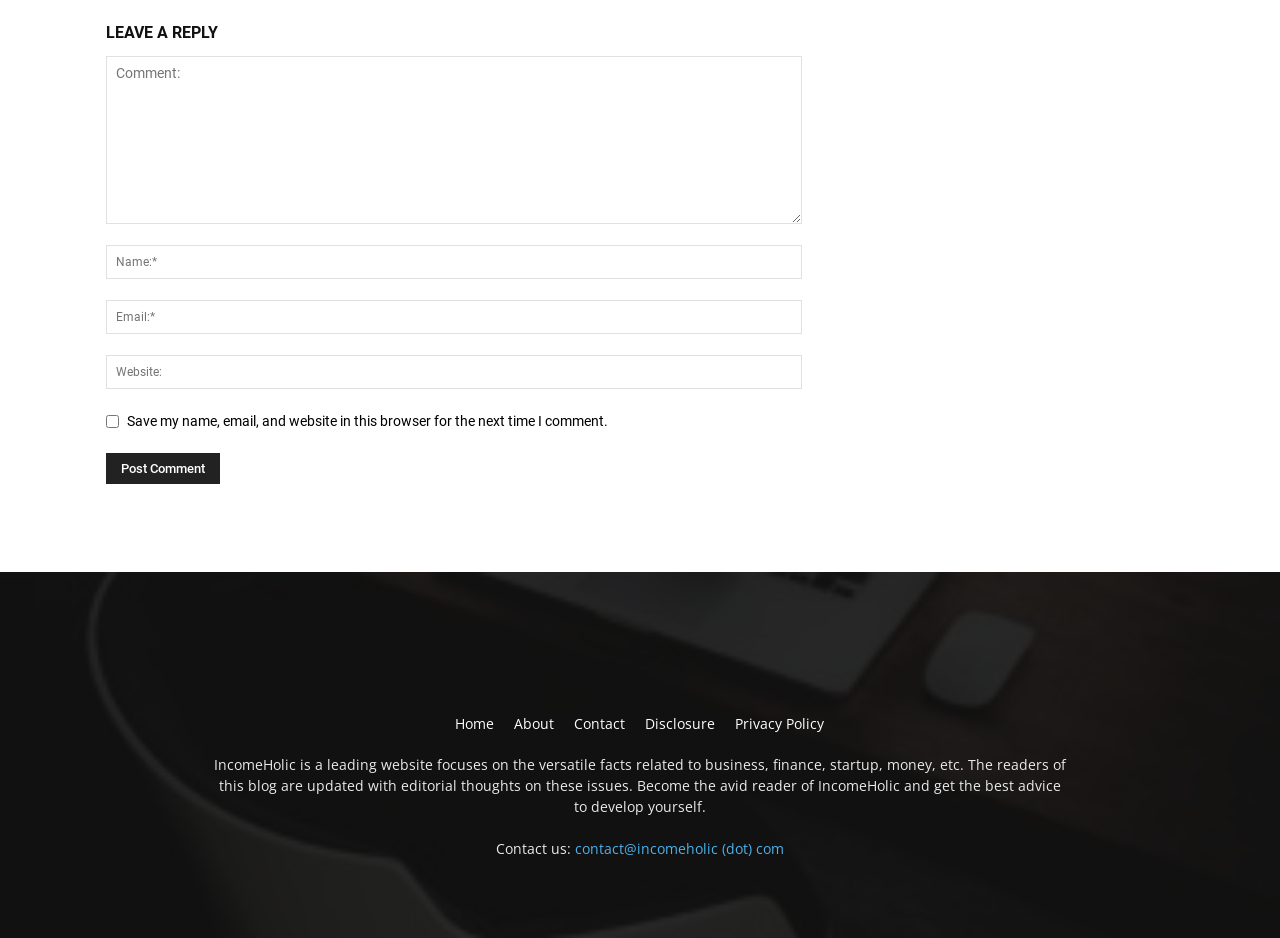Based on the image, provide a detailed response to the question:
What is the email address to contact the website?

I found the email address 'contact@incomeholic (dot) com' in the footer section, which is labeled 'Contact us:', and inferred that this is the email address to contact the website.